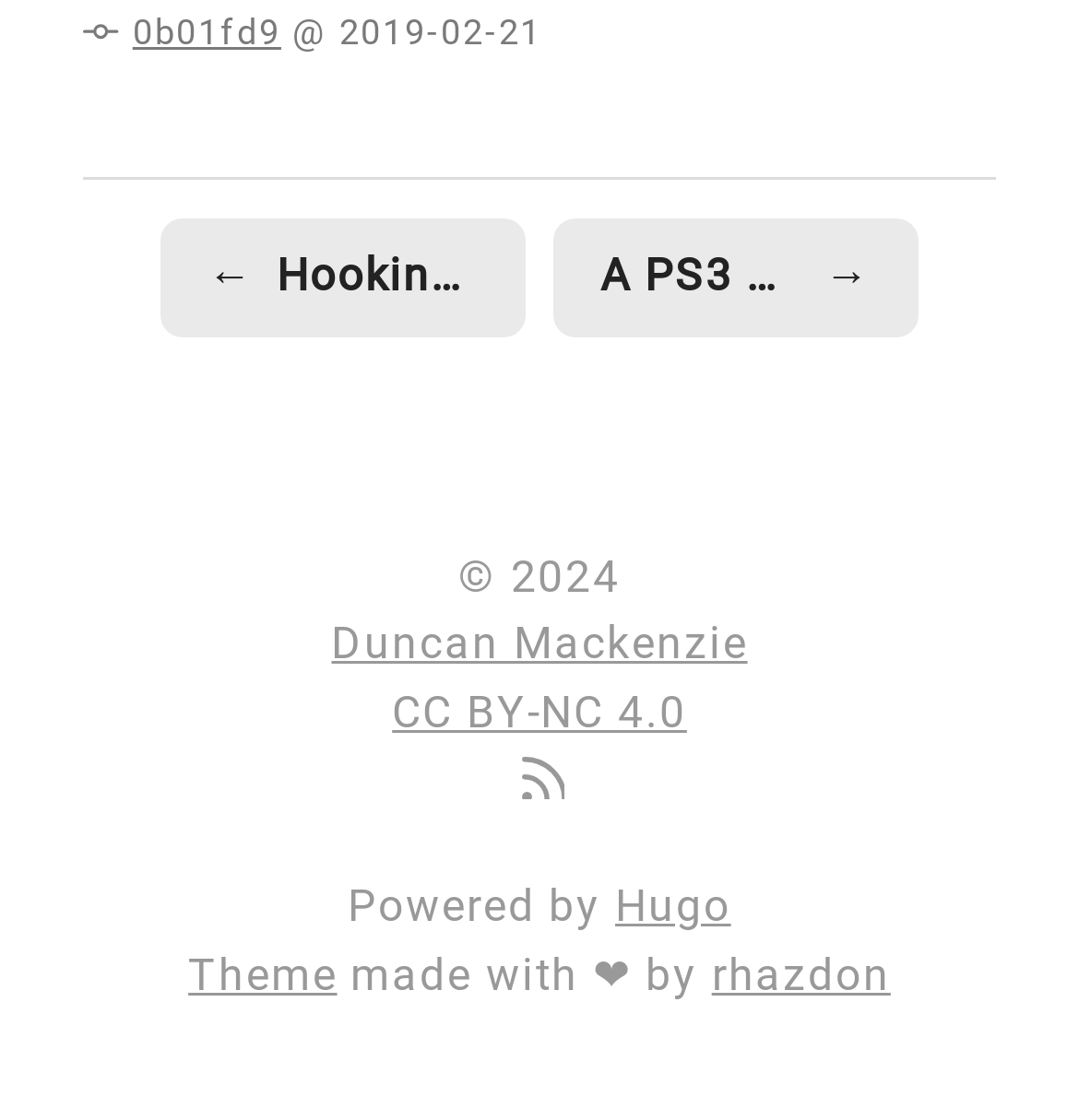Using details from the image, please answer the following question comprehensively:
Who is the author of the website?

I found the author's name by looking at the link element with the text 'Duncan Mackenzie' located at the bottom of the page, which seems to be a credits or about section.